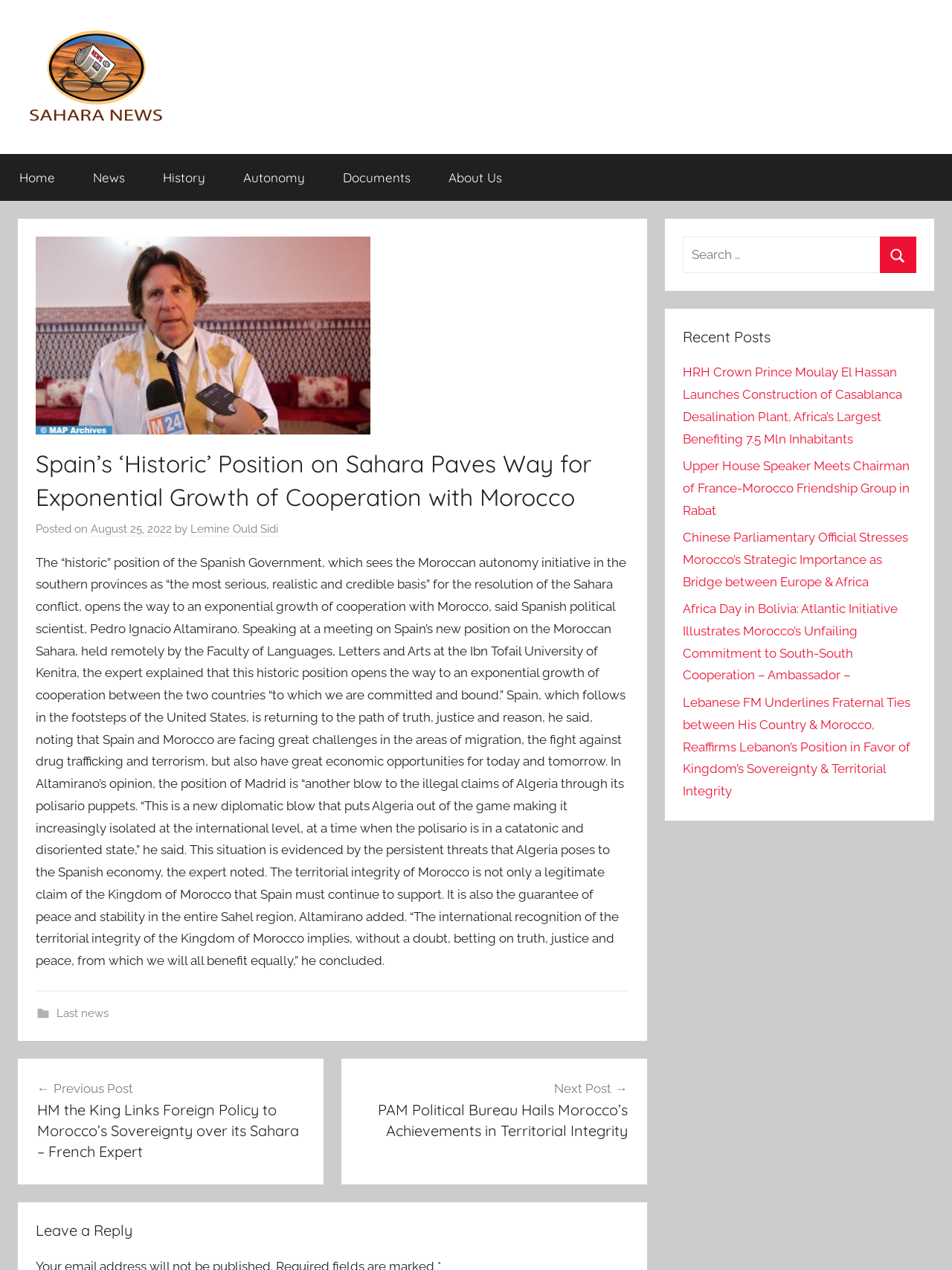Please answer the following question using a single word or phrase: 
What is the name of the author of the main article?

Lemine Ould Sidi